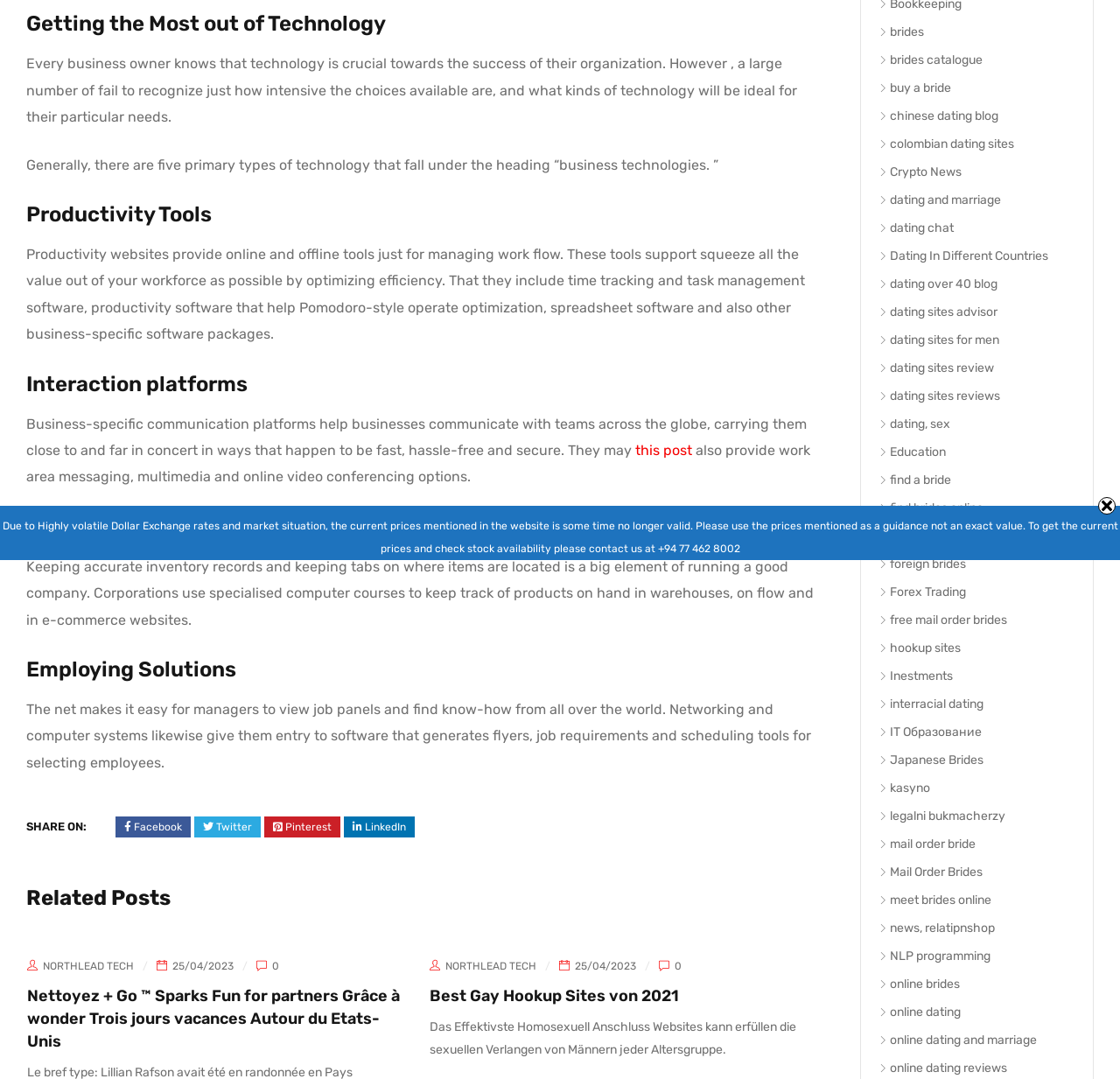Using the description: "brides", identify the bounding box of the corresponding UI element in the screenshot.

[0.784, 0.023, 0.825, 0.037]